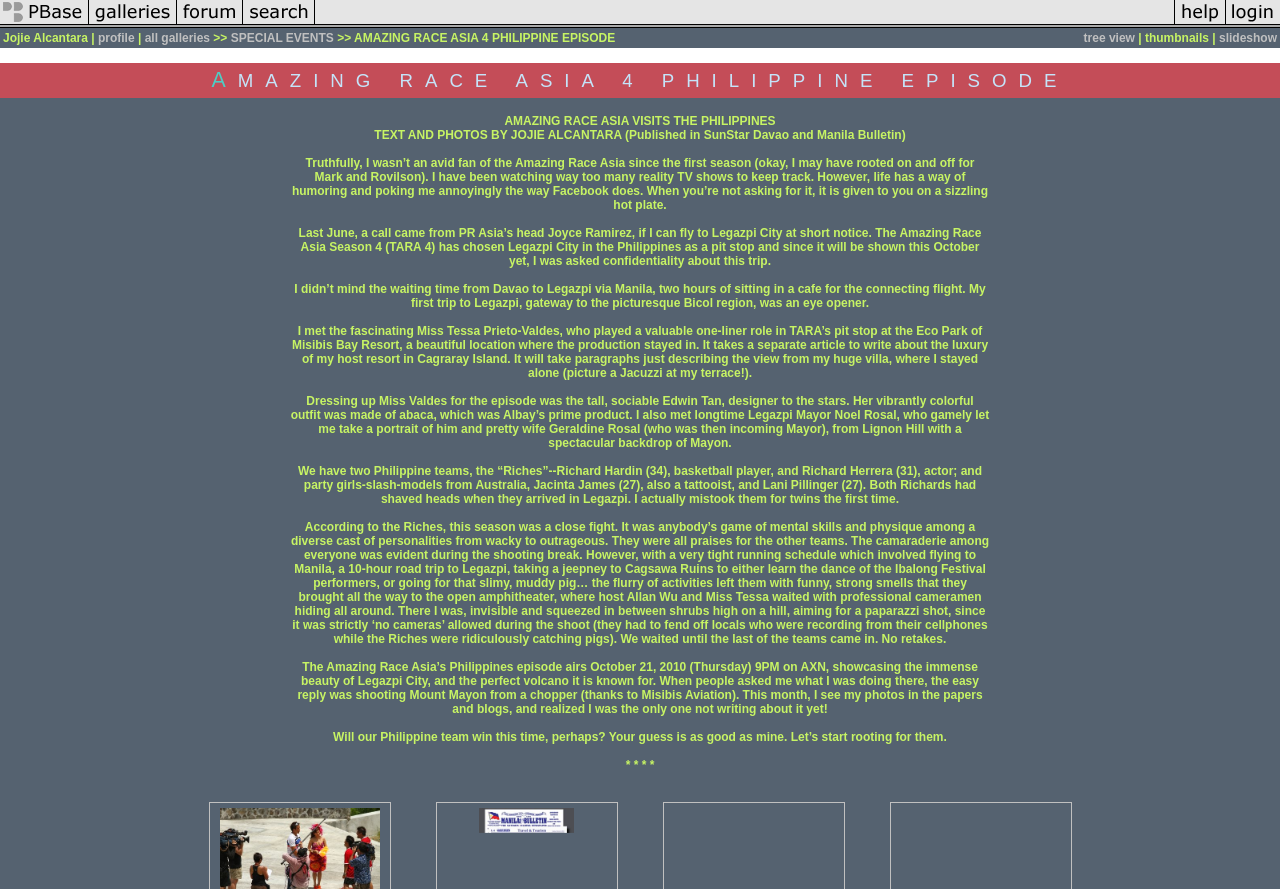Based on the element description: "title="give me some help"", identify the bounding box coordinates for this UI element. The coordinates must be four float numbers between 0 and 1, listed as [left, top, right, bottom].

[0.917, 0.019, 0.958, 0.035]